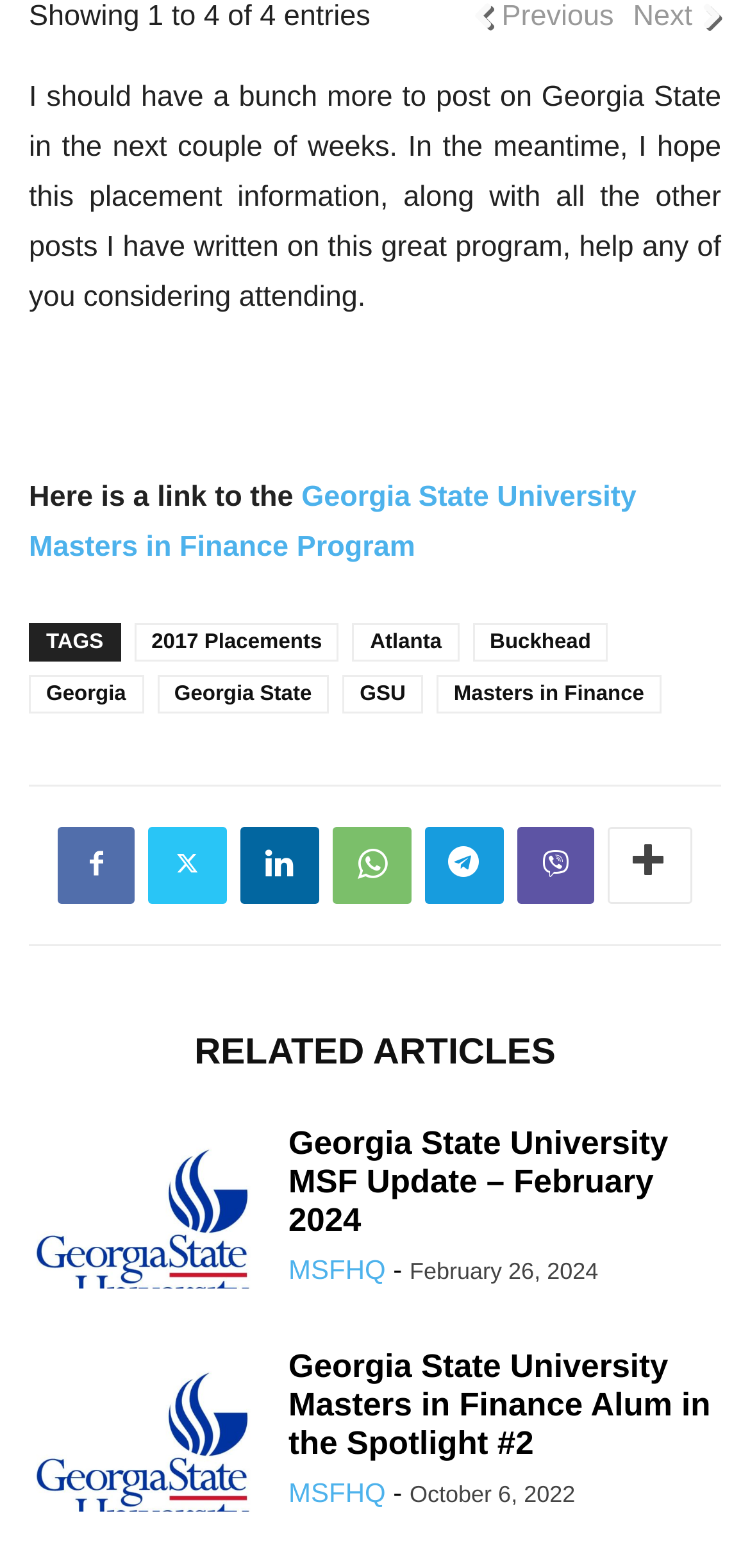Locate the bounding box coordinates of the clickable area to execute the instruction: "Click the link to Georgia State University Masters in Finance Program". Provide the coordinates as four float numbers between 0 and 1, represented as [left, top, right, bottom].

[0.038, 0.306, 0.849, 0.359]